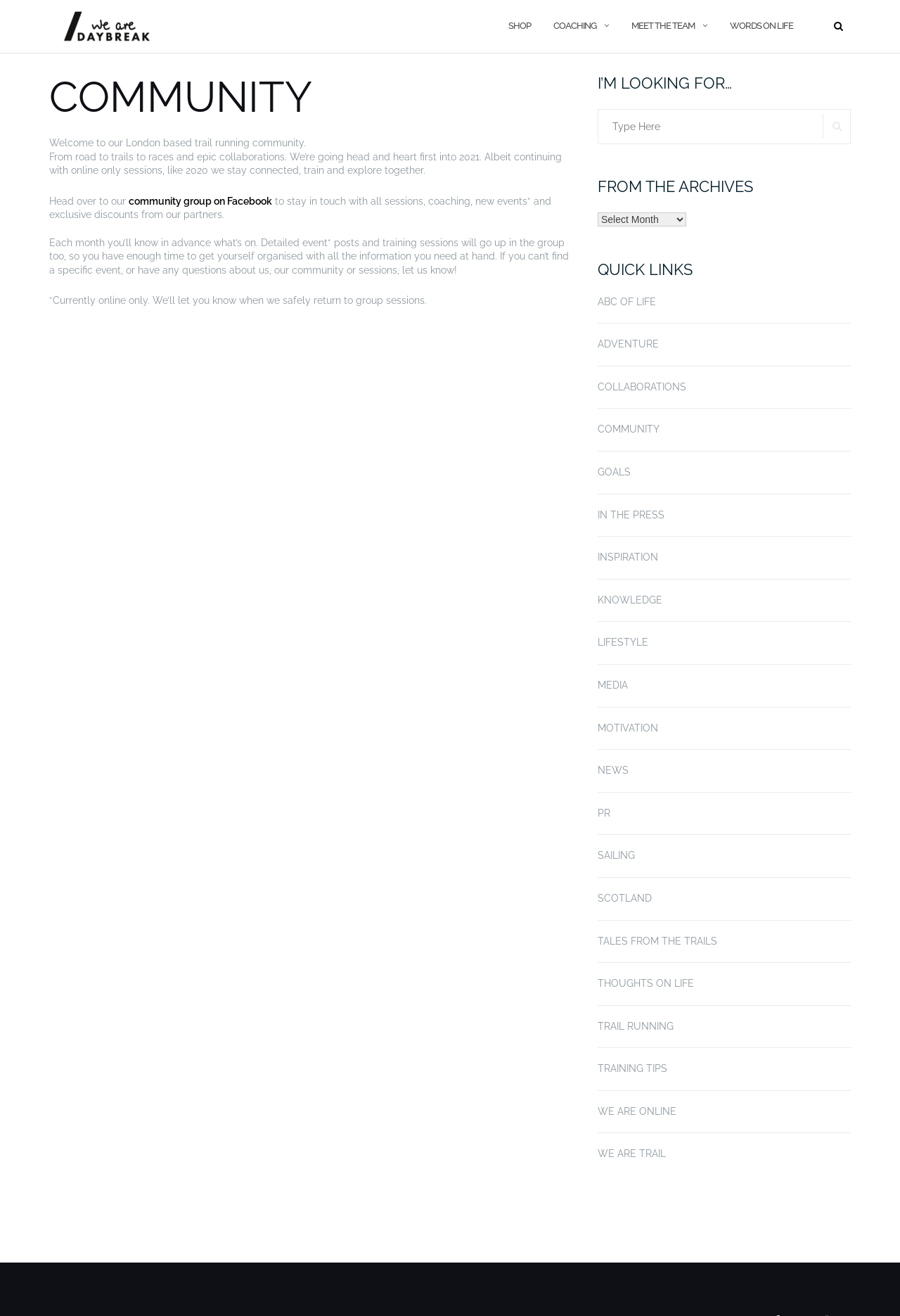Please answer the following question using a single word or phrase: 
How can users stay in touch with the community?

Facebook group